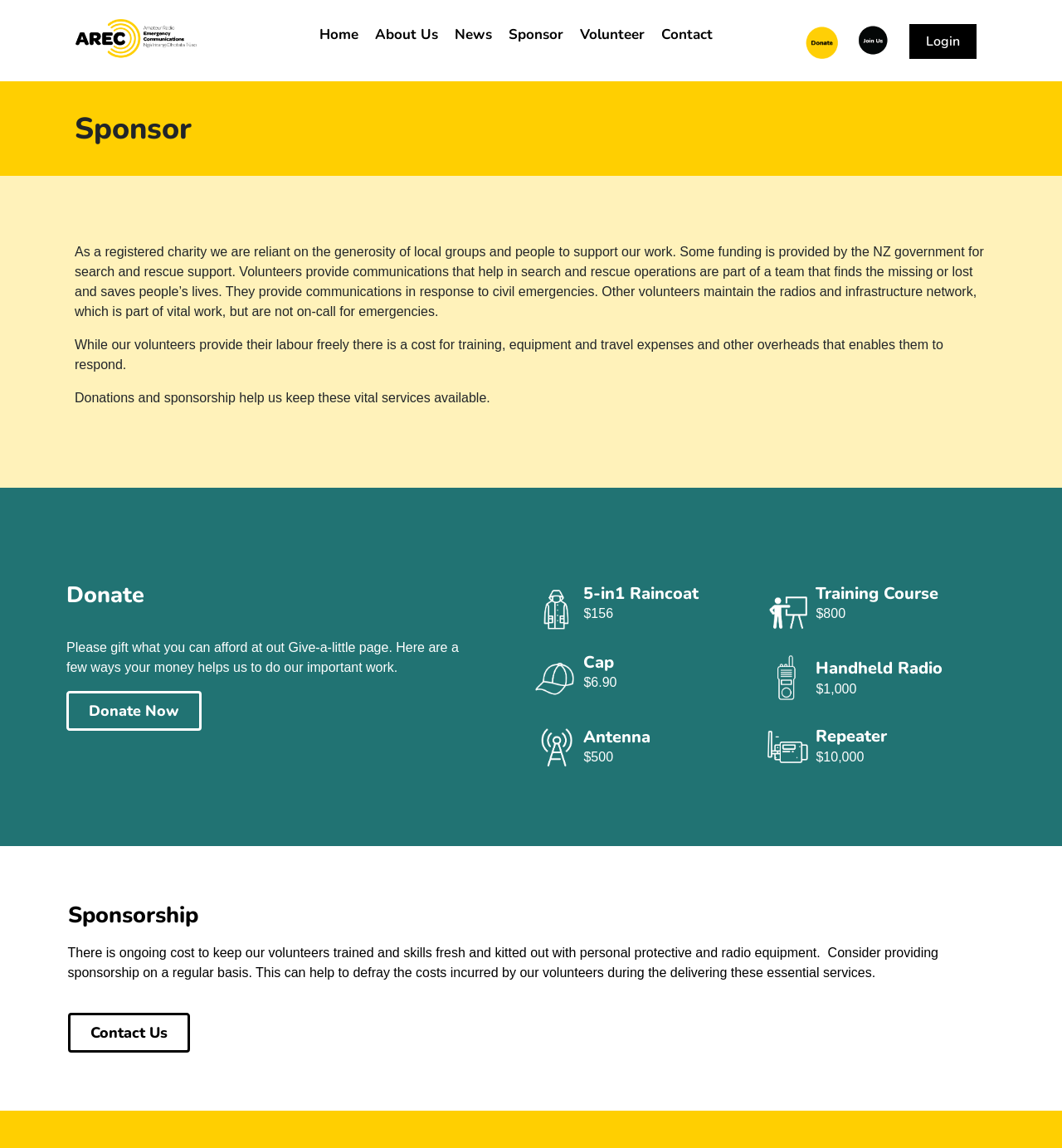Determine the bounding box coordinates of the element's region needed to click to follow the instruction: "Click the 'Home' link". Provide these coordinates as four float numbers between 0 and 1, formatted as [left, top, right, bottom].

[0.293, 0.014, 0.345, 0.047]